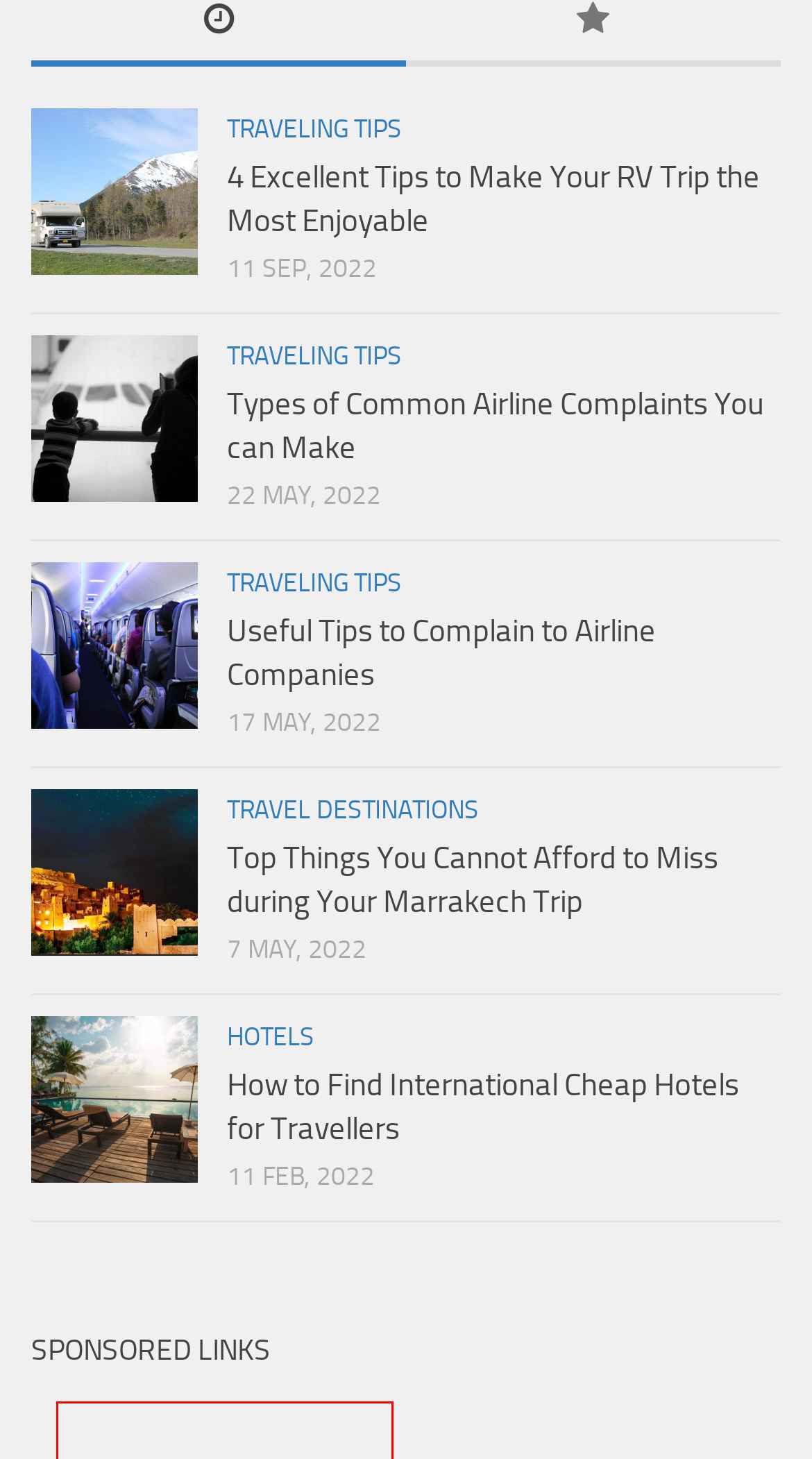Utilize the details in the image to give a detailed response to the question: What is the purpose of the section at the bottom of the webpage?

The section at the bottom of the webpage with the heading 'SPONSORED LINKS' appears to be a section for sponsored links or advertisements.